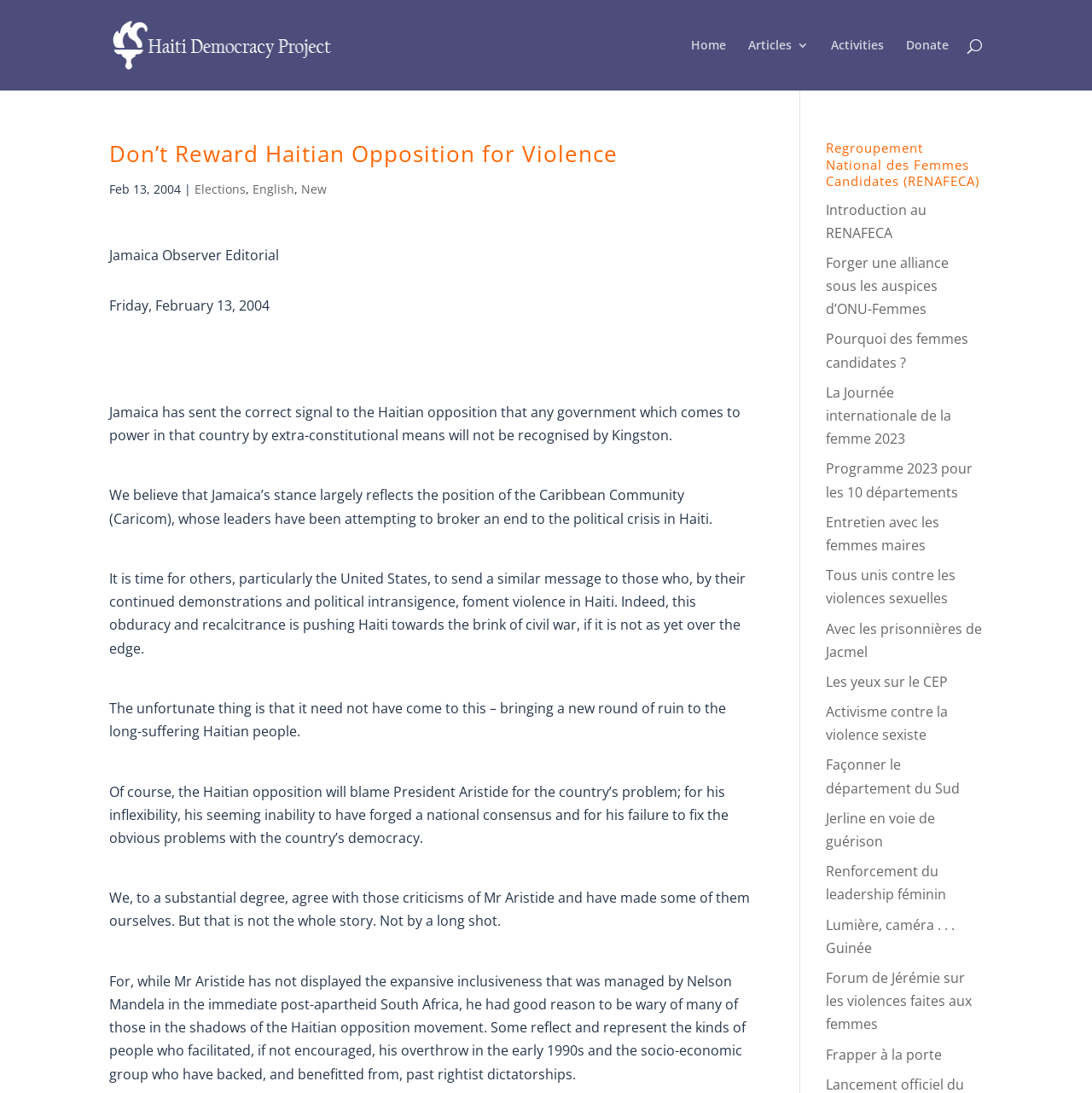What is the topic of the article?
Carefully examine the image and provide a detailed answer to the question.

The topic of the article can be inferred from the text elements that discuss the Haitian opposition movement and its relationship with President Aristide.